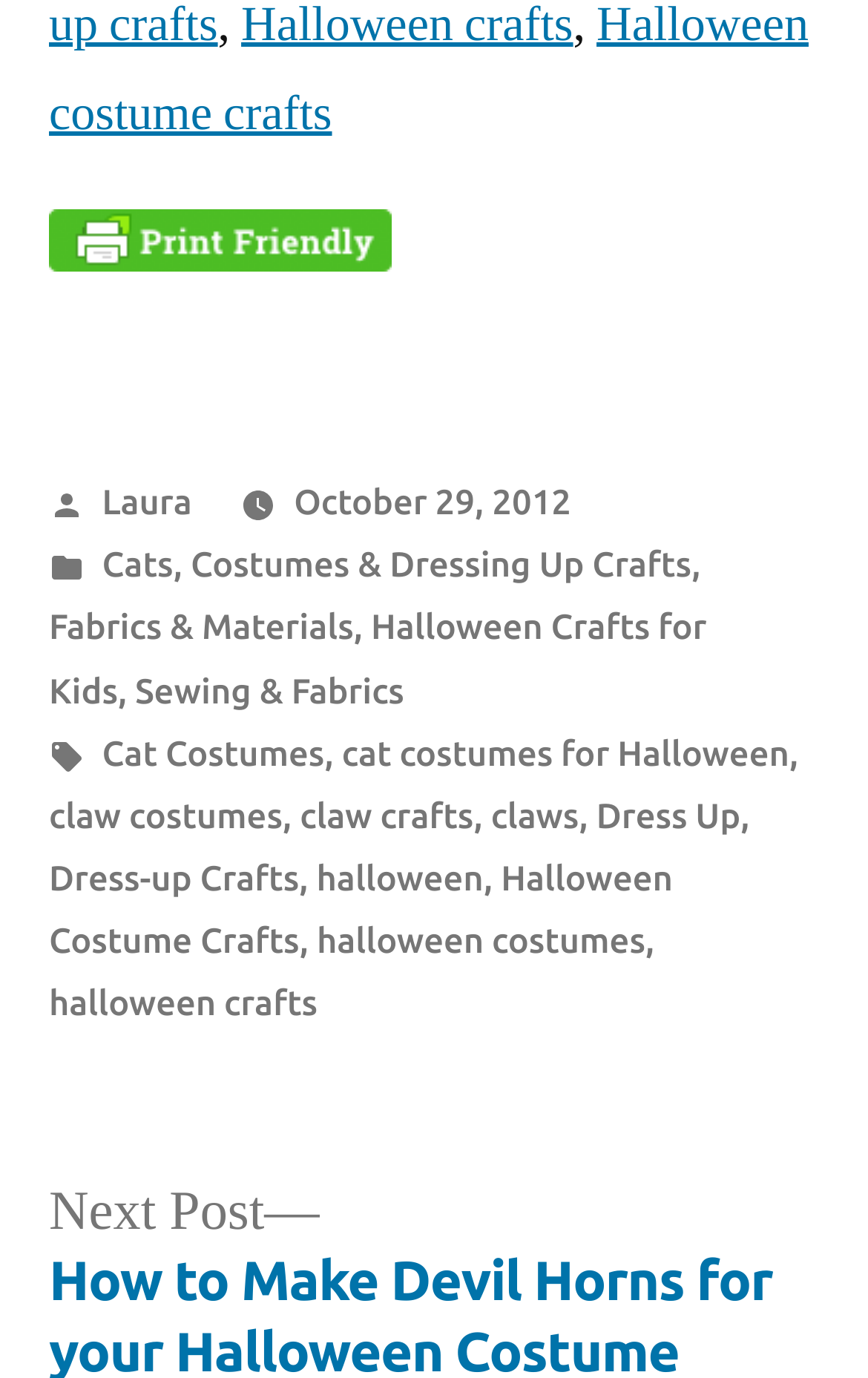What categories is the article posted in?
Utilize the image to construct a detailed and well-explained answer.

The categories of the article are mentioned in the footer section of the webpage, where it lists 'Cats', 'Costumes & Dressing Up Crafts', 'Fabrics & Materials', 'Halloween Crafts for Kids', and 'Sewing & Fabrics'.